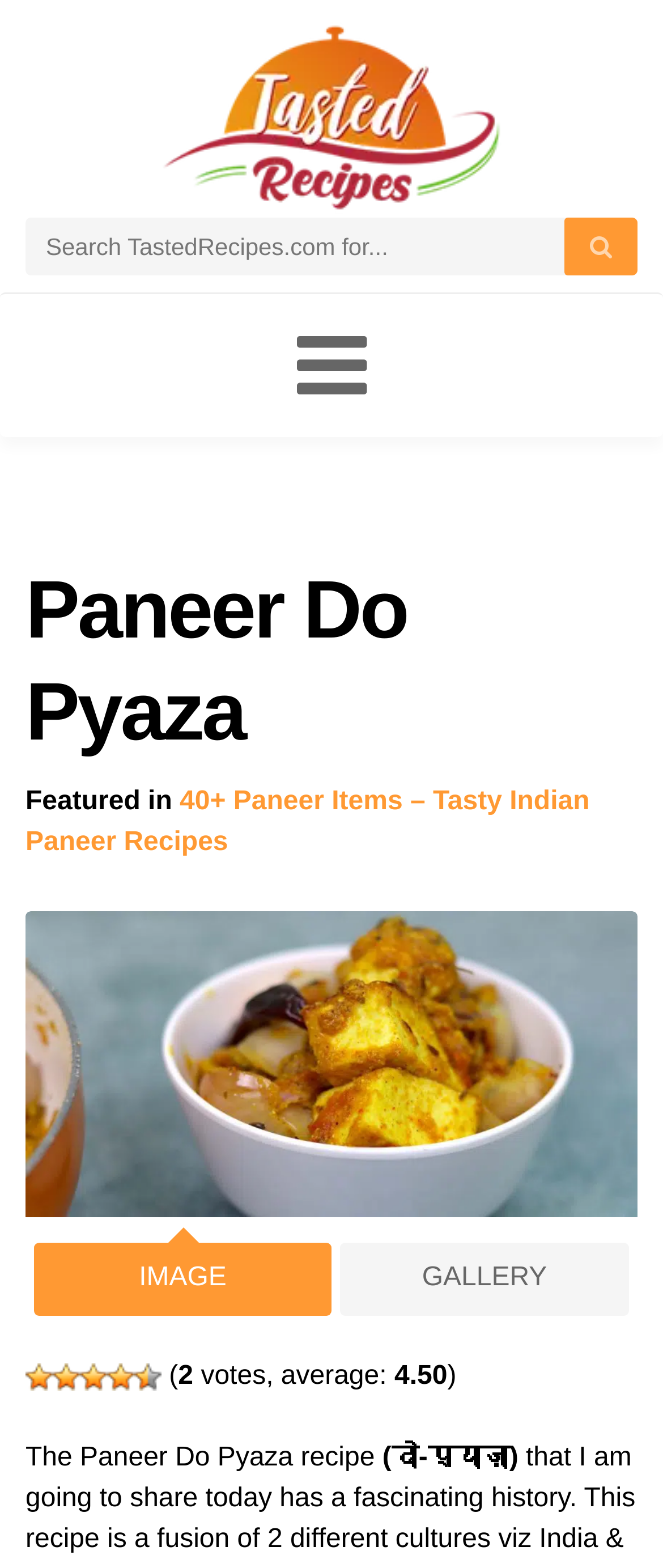What is the principal heading displayed on the webpage?

Paneer Do Pyaza